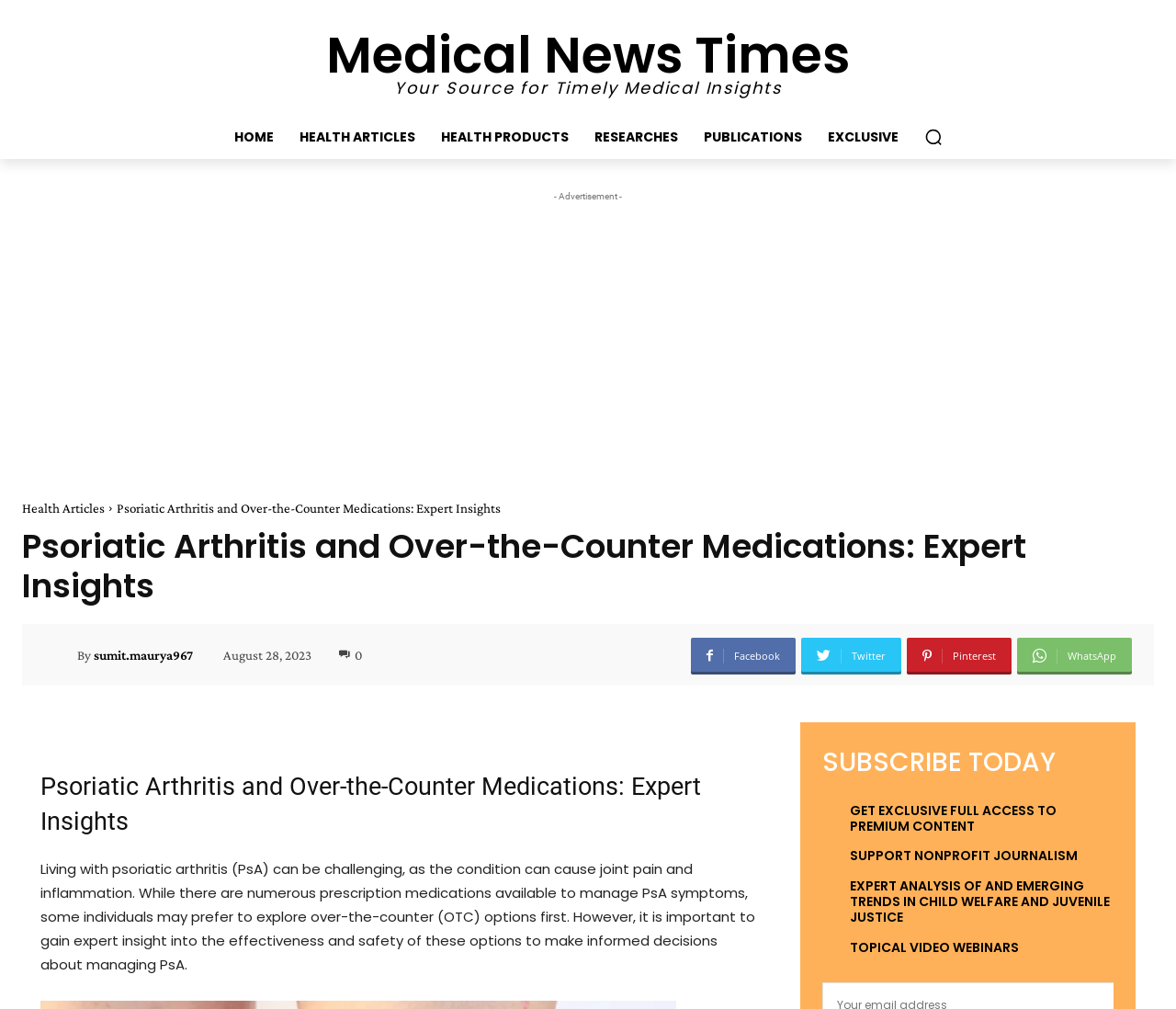What is the purpose of the 'Search' button?
Please provide a detailed and comprehensive answer to the question.

The 'Search' button is likely intended to allow users to search for specific content or articles within the website.